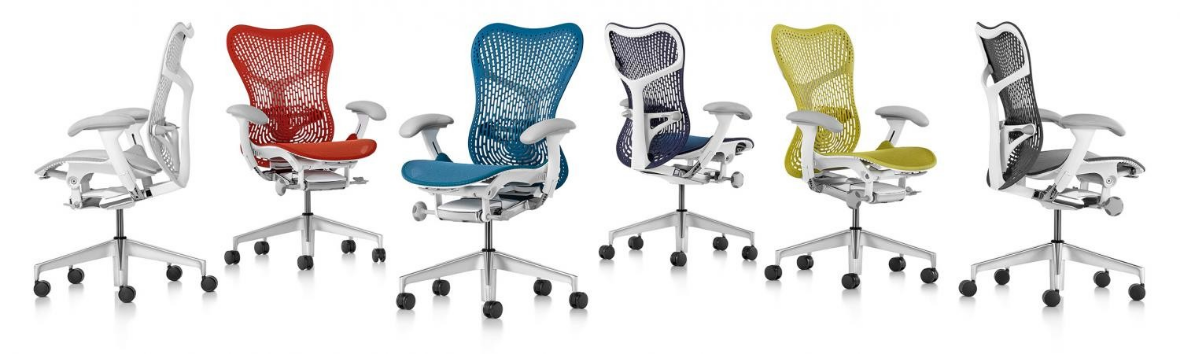Offer a detailed narrative of the image's content.

The image showcases a collection of six Mirra 2 chairs, each designed with a distinctive color and ergonomic features. The chairs feature a unique Loop Spine technology that provides freedom of movement while seated, promoting comfort and support. The vibrant options include a red chair at the left, followed by blue, dark grey, light green, and white. Each chair is supported by a sleek wheeled base, allowing for easy mobility, and they reflect a modern aesthetic suitable for contemporary workspaces. The design emphasizes ventilation and personalized ergonomics, making these chairs ideal for the fast-paced work environments of today.